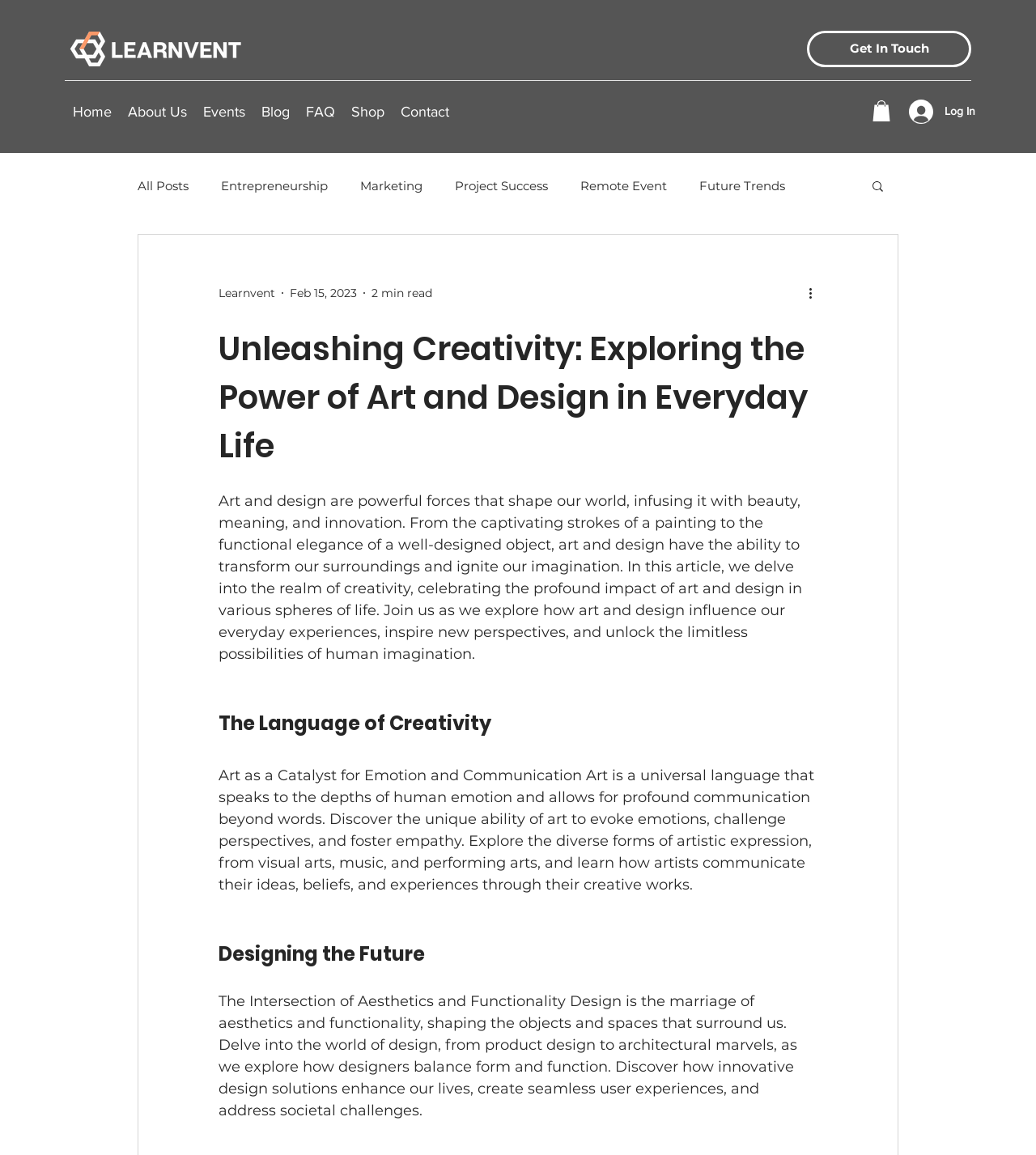What is the estimated reading time of the article?
Give a comprehensive and detailed explanation for the question.

I found the text '2 min read' below the article title, which indicates the estimated reading time of the article.